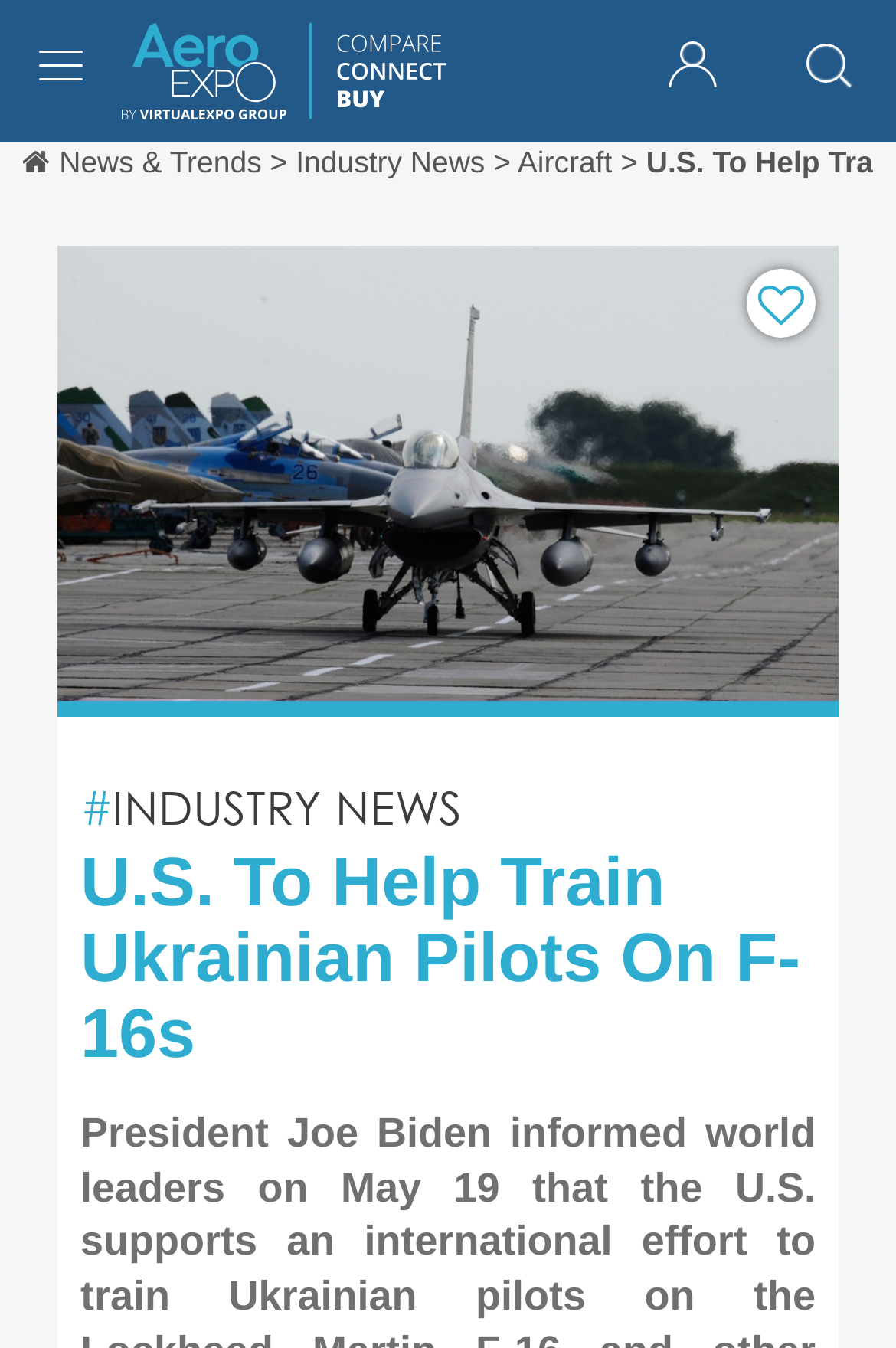Please identify the bounding box coordinates of the element's region that needs to be clicked to fulfill the following instruction: "Go to aircraft page". The bounding box coordinates should consist of four float numbers between 0 and 1, i.e., [left, top, right, bottom].

[0.578, 0.107, 0.692, 0.133]